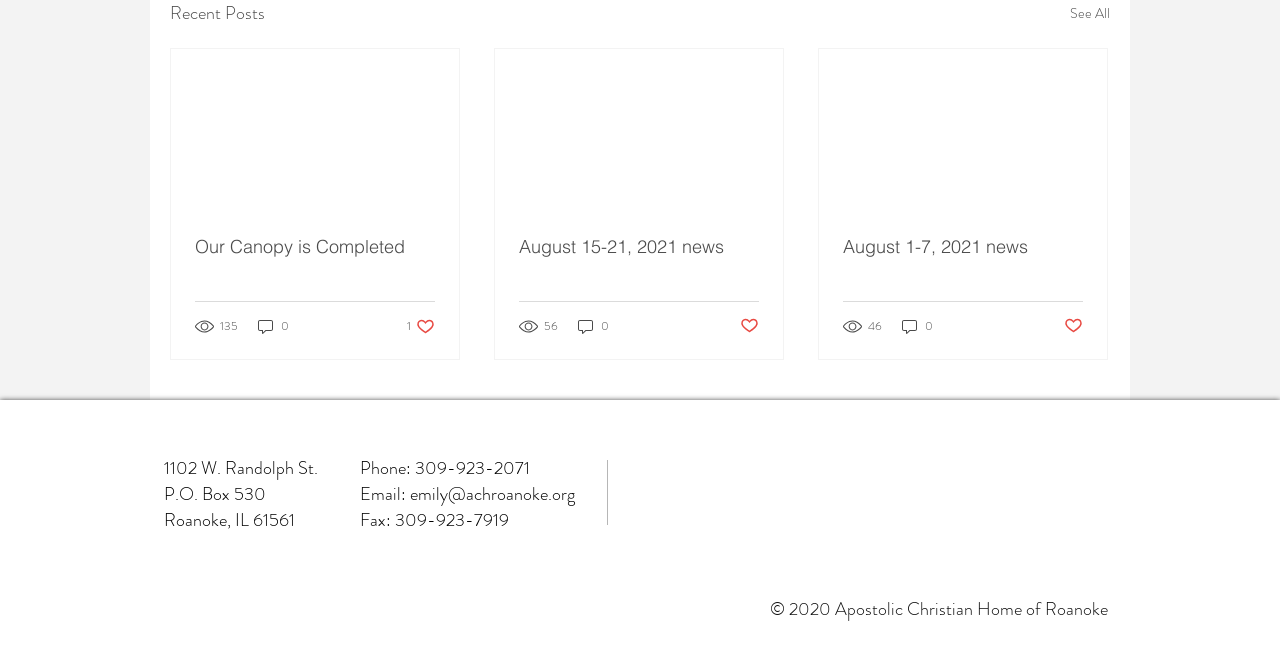Locate the bounding box coordinates of the clickable region to complete the following instruction: "Like the post with 135 views."

[0.318, 0.49, 0.34, 0.519]